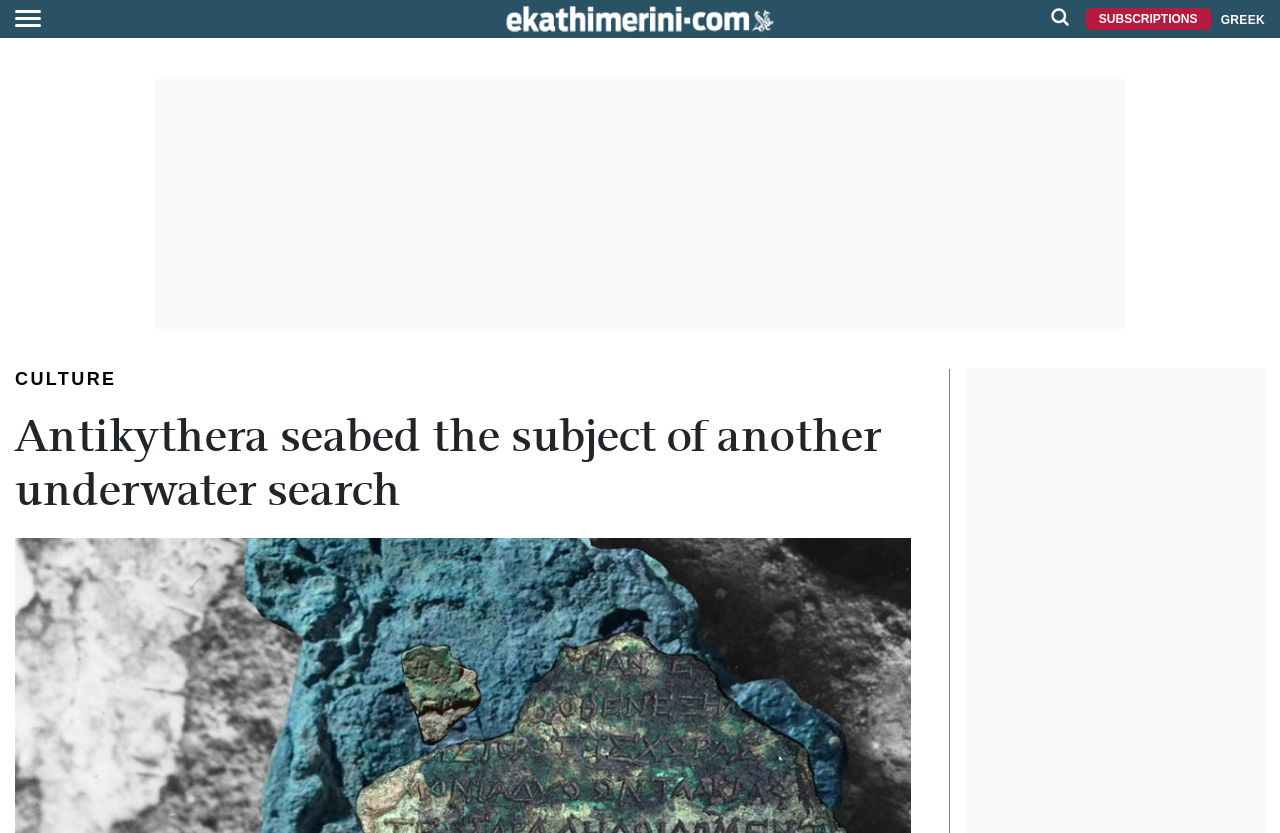Please answer the following query using a single word or phrase: 
What is the language of the webpage?

Greek